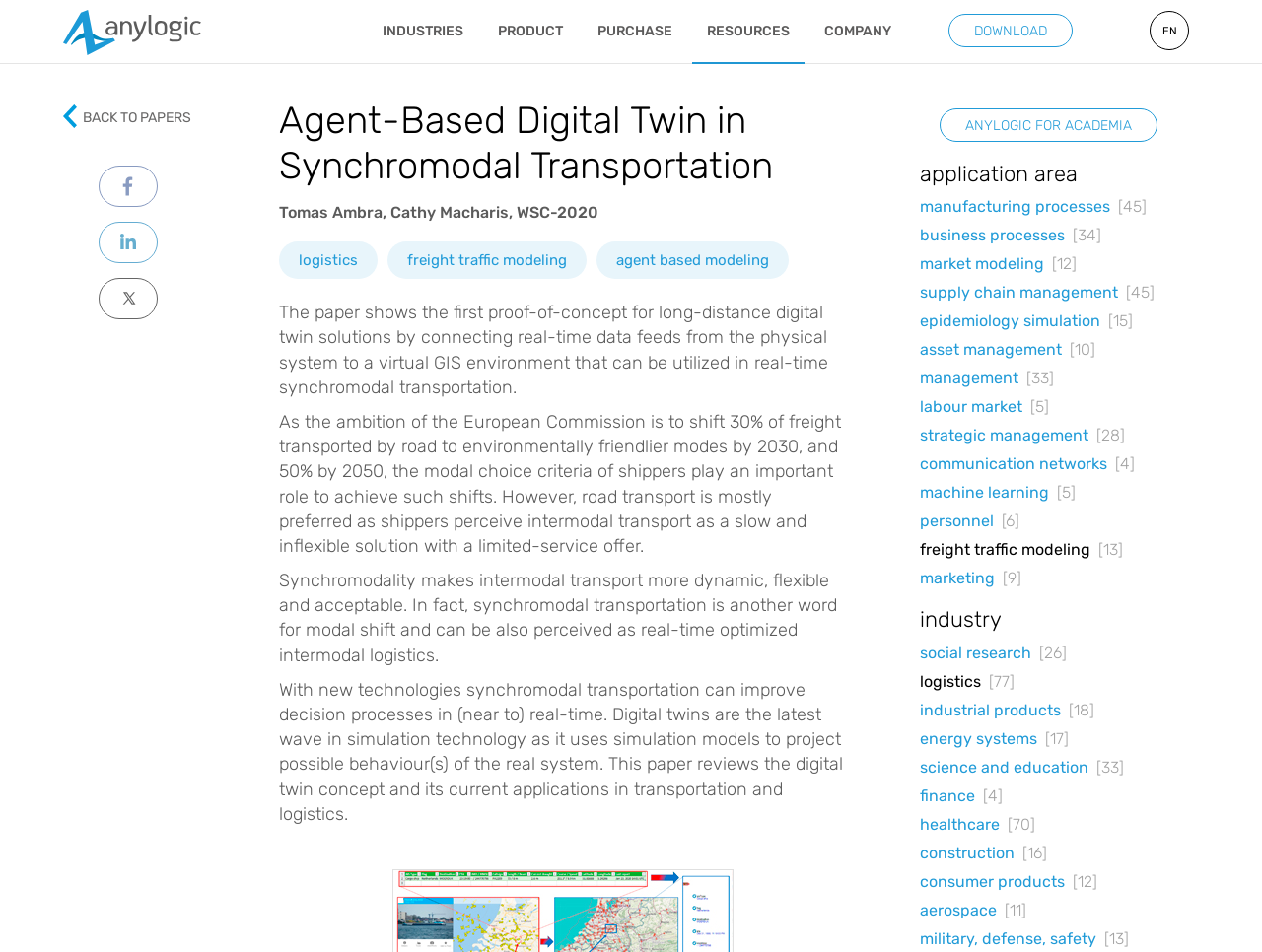Identify the bounding box coordinates for the element you need to click to achieve the following task: "Learn about ANYLOGIC FOR ACADEMIA". The coordinates must be four float values ranging from 0 to 1, formatted as [left, top, right, bottom].

[0.744, 0.114, 0.917, 0.149]